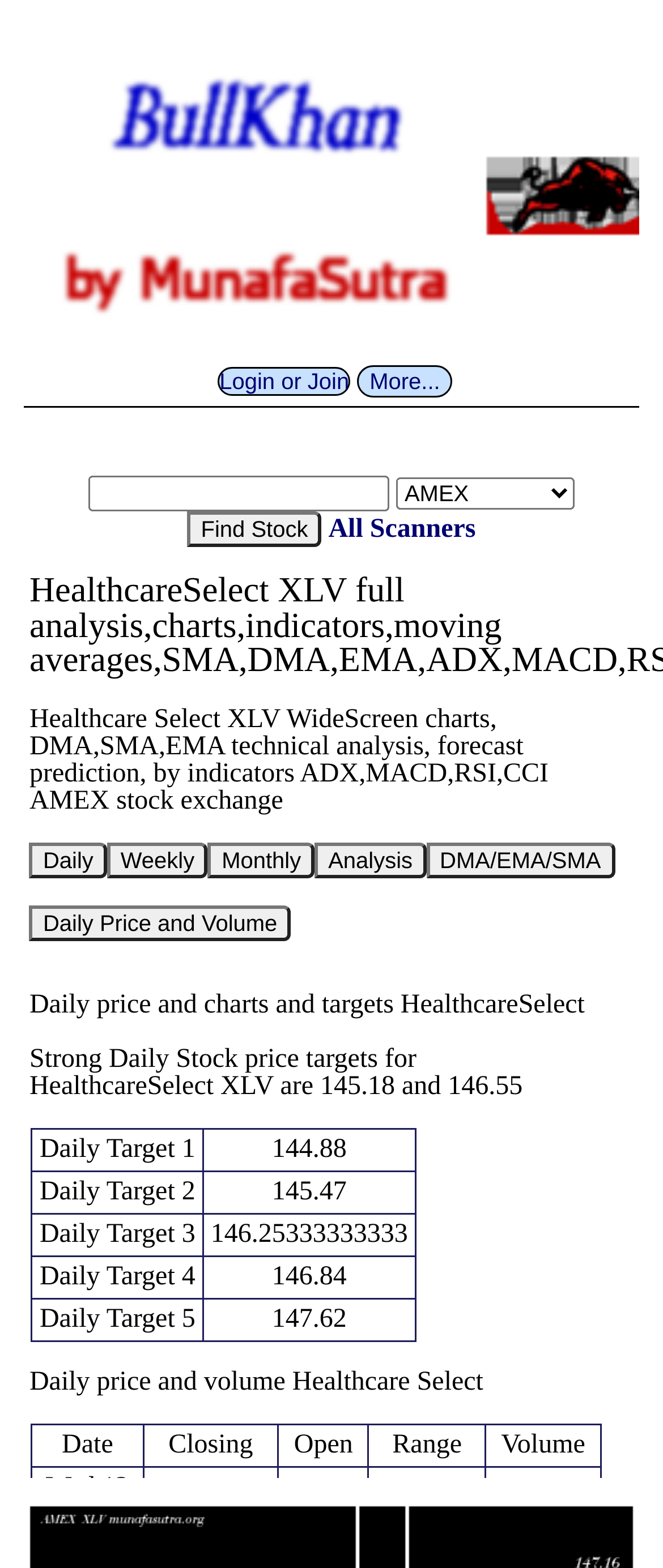Please specify the bounding box coordinates for the clickable region that will help you carry out the instruction: "Click the 'Find Stock' button".

[0.282, 0.326, 0.485, 0.349]